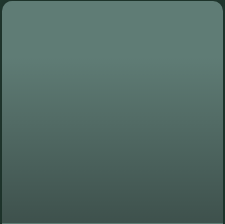What is the main message of the campaign?
Based on the visual details in the image, please answer the question thoroughly.

The prominent phrase 'Vote Loomis Campaign' on the banner suggests that the main message of the campaign is to encourage people to vote for Keanin Loomis as their mayor.